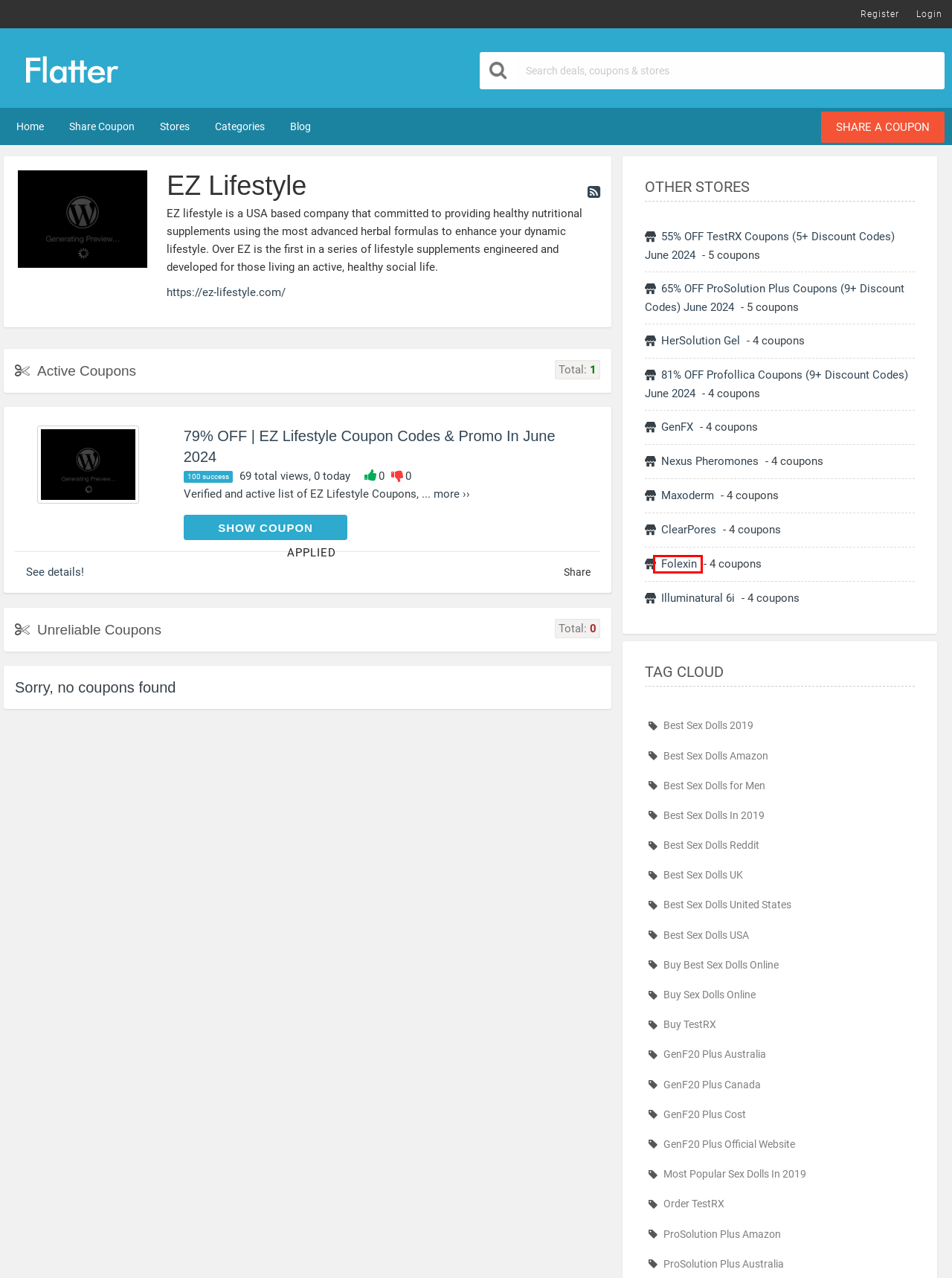Examine the webpage screenshot and identify the UI element enclosed in the red bounding box. Pick the webpage description that most accurately matches the new webpage after clicking the selected element. Here are the candidates:
A. 81% OFF Folexin Coupons (6+ Discount Codes) June 2024
B. 81% OFF Nexus Pheromones Coupons (7+ Discount Codes) June 2024
C. Best Sex Dolls for Men Archives - Find Coupon
D. Best Sex Dolls Amazon Archives - Find Coupon
E. Best Sex Dolls In 2019 Archives - Find Coupon
F. Buy TestRX Archives - Find Coupon
G. Buy Sex Dolls Online Archives - Find Coupon
H. 65% OFF ProSolution Plus Coupons (9+ Discount Codes) June 2024

A